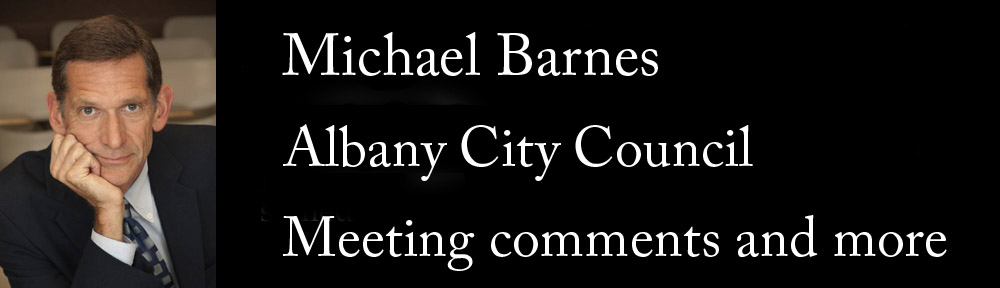Answer the question below with a single word or a brief phrase: 
What is written at the top of the image?

Michael Barnes